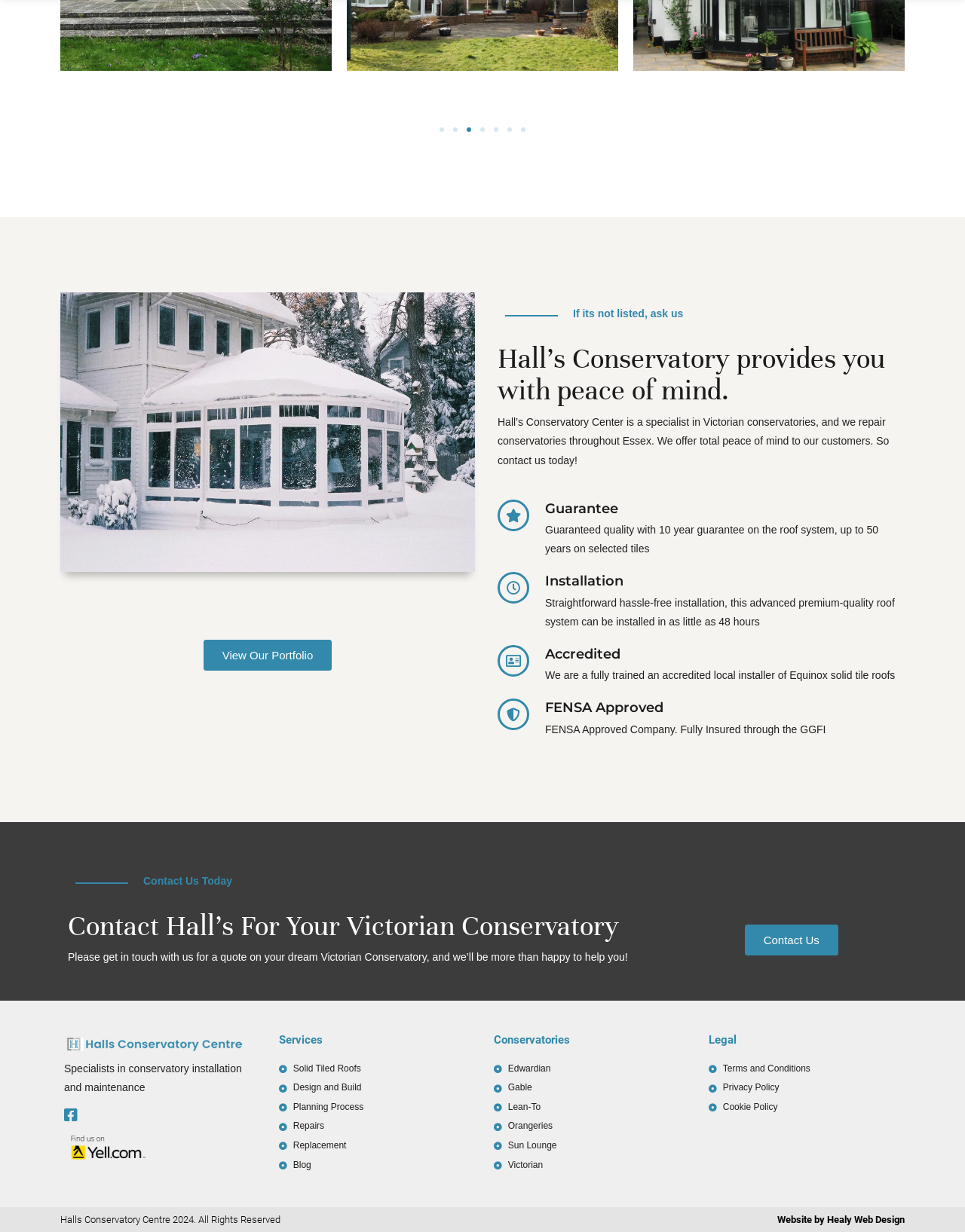Please specify the bounding box coordinates of the clickable region necessary for completing the following instruction: "Find us on Yell.com". The coordinates must consist of four float numbers between 0 and 1, i.e., [left, top, right, bottom].

[0.066, 0.916, 0.159, 0.947]